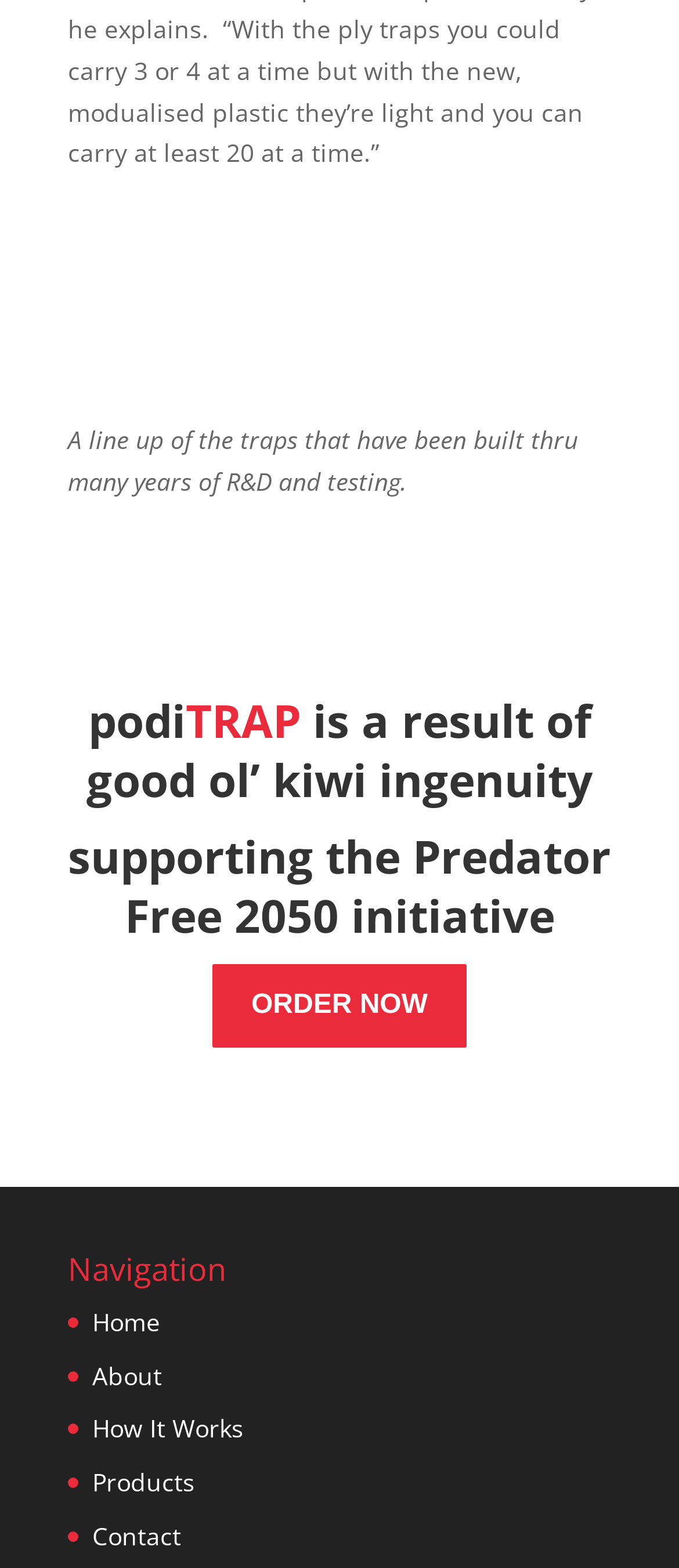Given the description "Home", determine the bounding box of the corresponding UI element.

[0.136, 0.832, 0.236, 0.853]